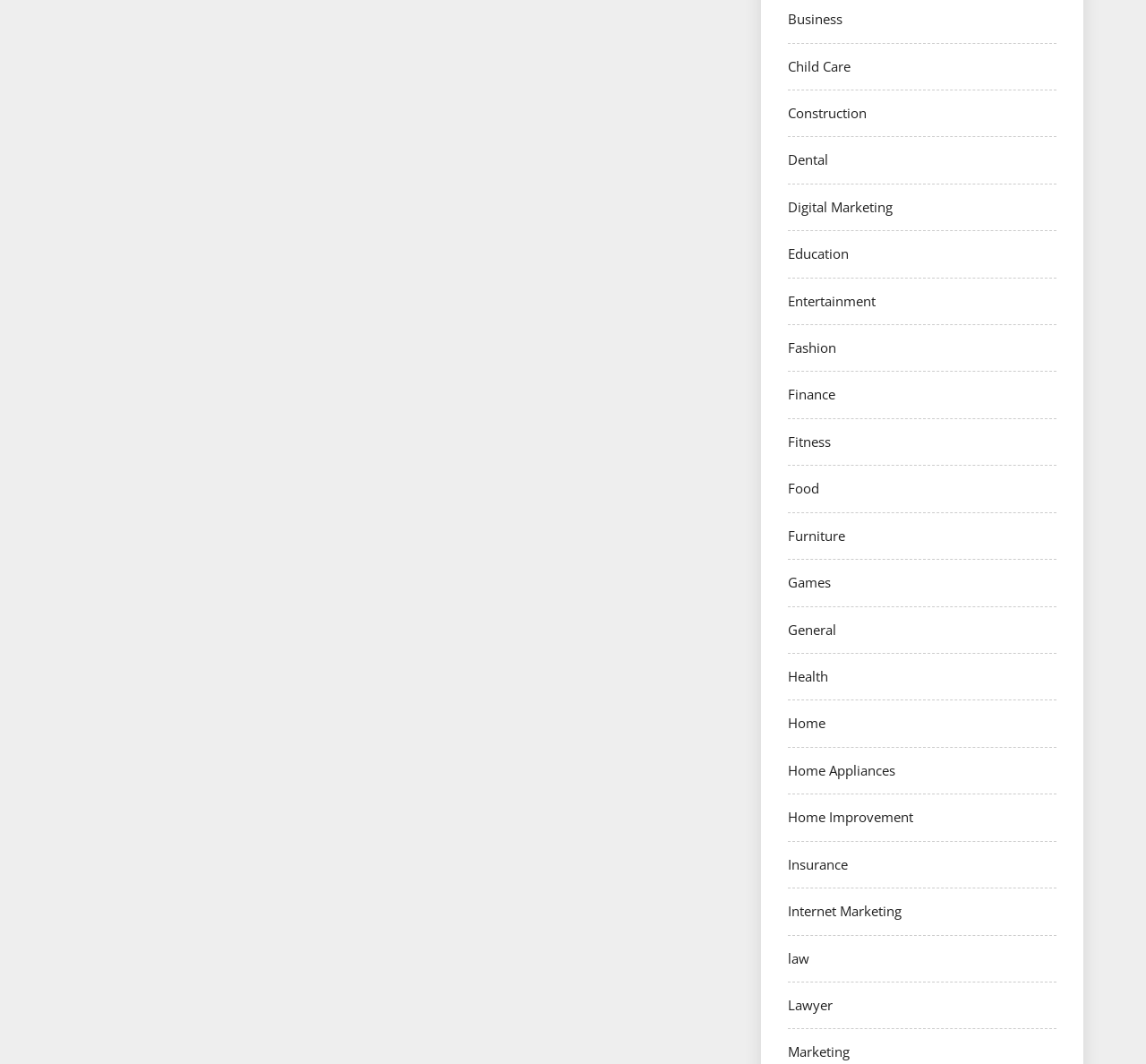Give a concise answer using one word or a phrase to the following question:
What is the first category listed on the webpage?

Business